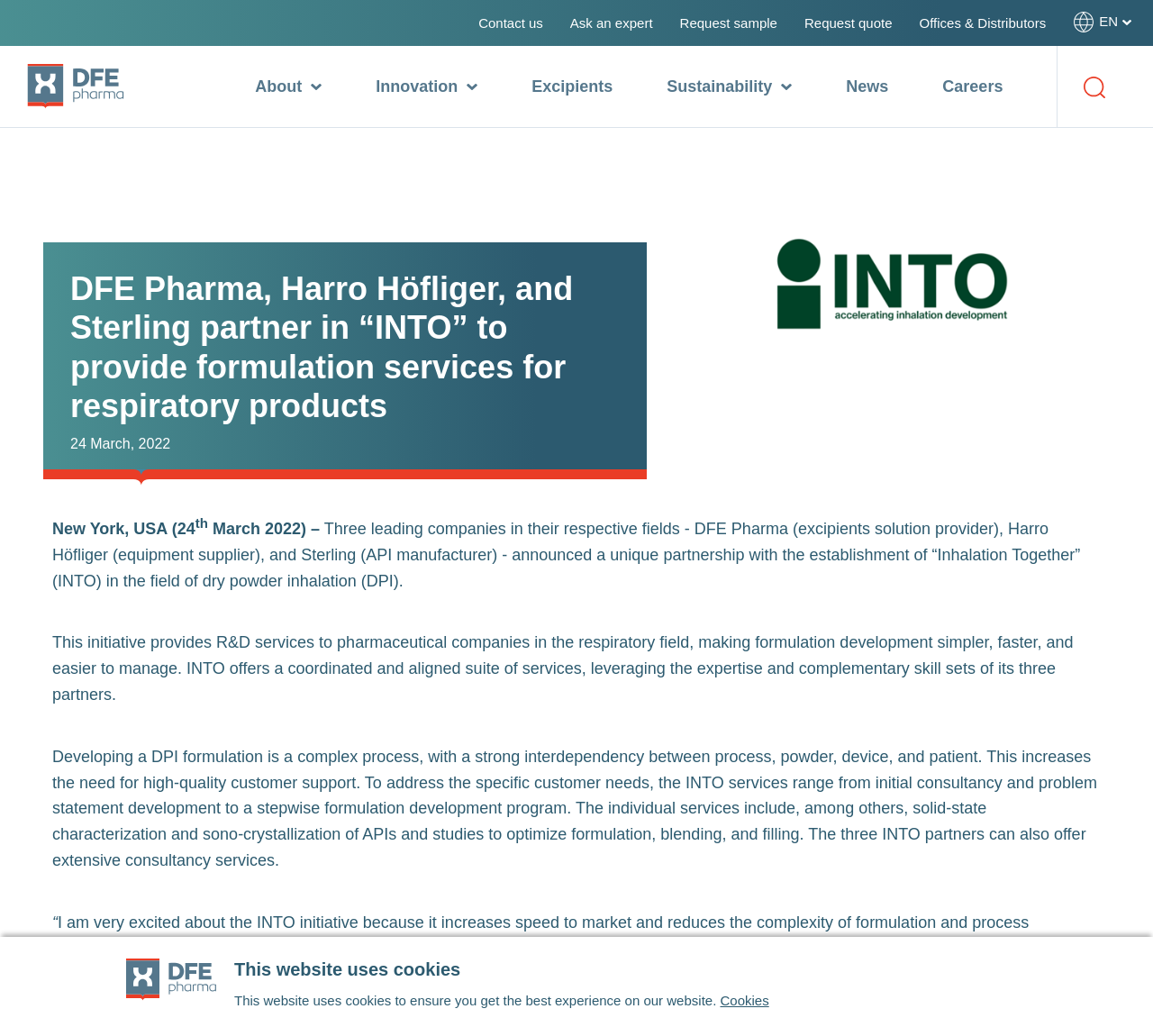Locate the bounding box coordinates of the clickable region to complete the following instruction: "Ask an expert."

[0.494, 0.015, 0.566, 0.03]